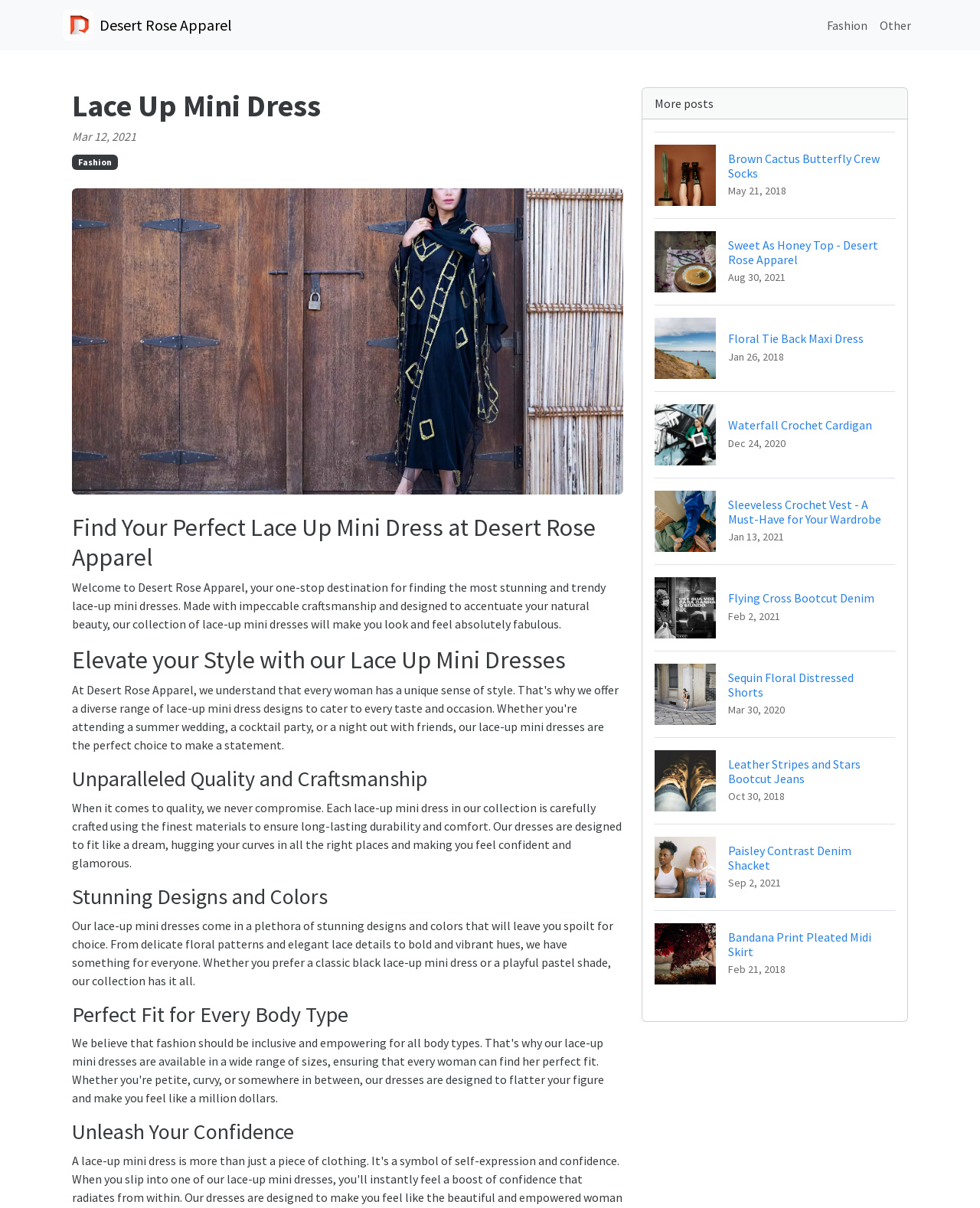Identify the bounding box coordinates of the element that should be clicked to fulfill this task: "Contact us via phone". The coordinates should be provided as four float numbers between 0 and 1, i.e., [left, top, right, bottom].

None